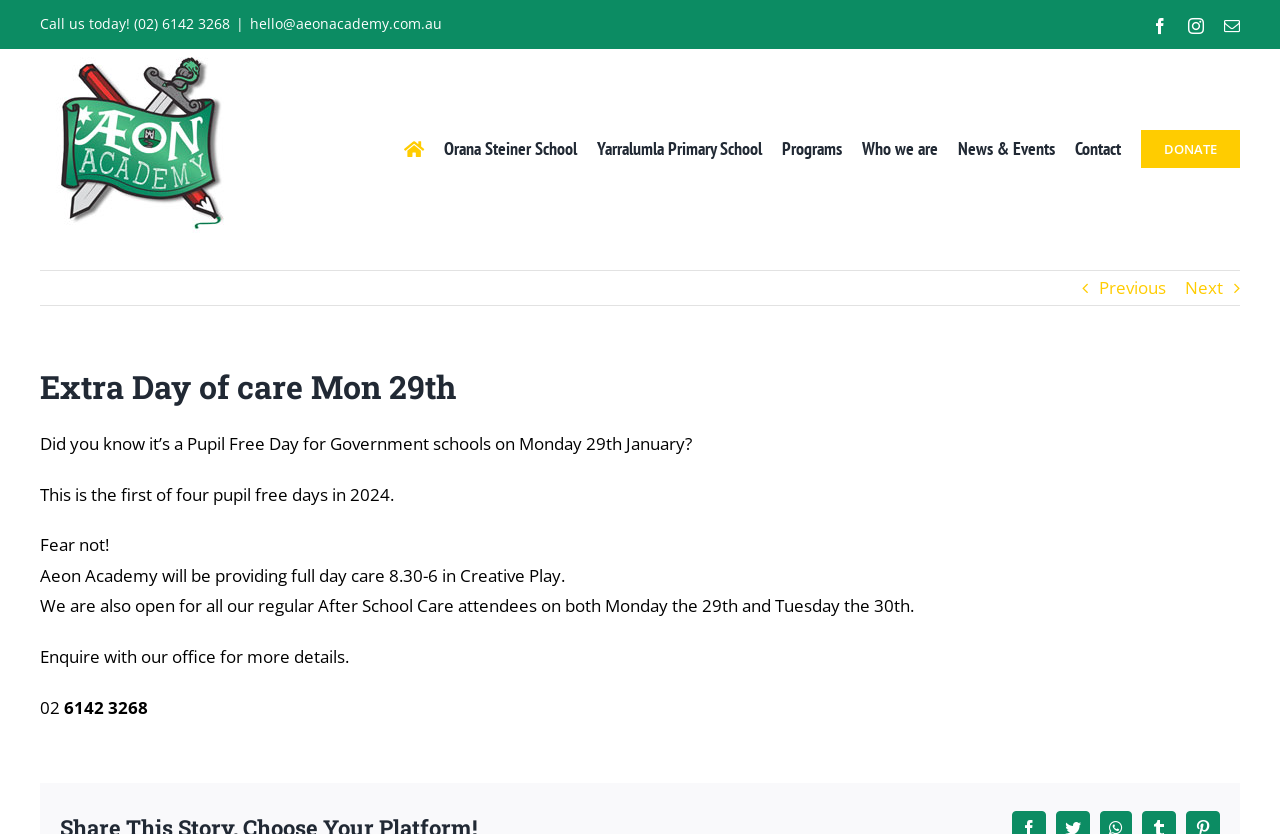Locate the bounding box coordinates of the clickable region to complete the following instruction: "Navigate to Orana Steiner School."

[0.347, 0.059, 0.451, 0.299]